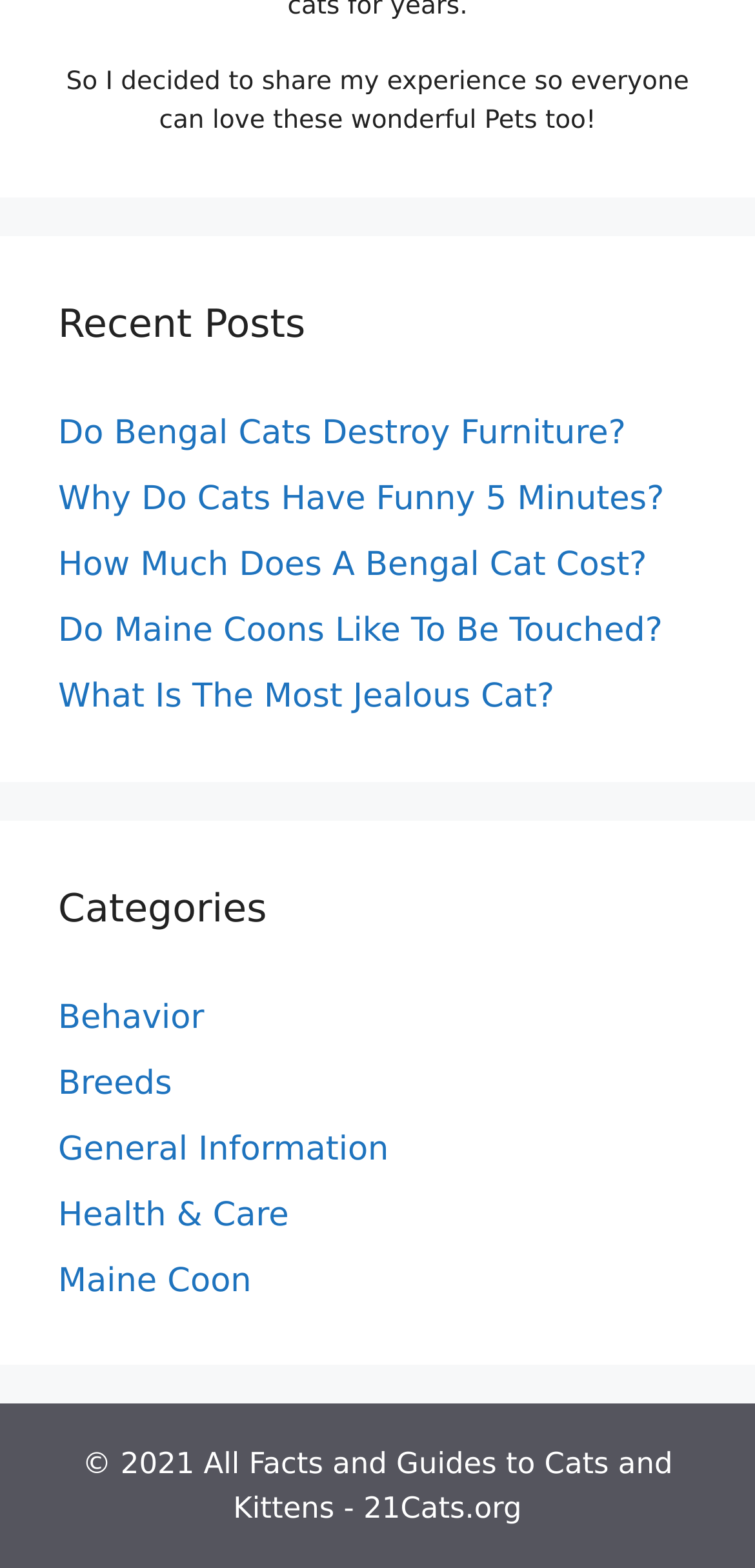What is the copyright year?
Using the image, provide a detailed and thorough answer to the question.

The copyright information at the bottom of the page states '© 2021 All Facts and Guides to Cats and Kittens - 21Cats.org'.